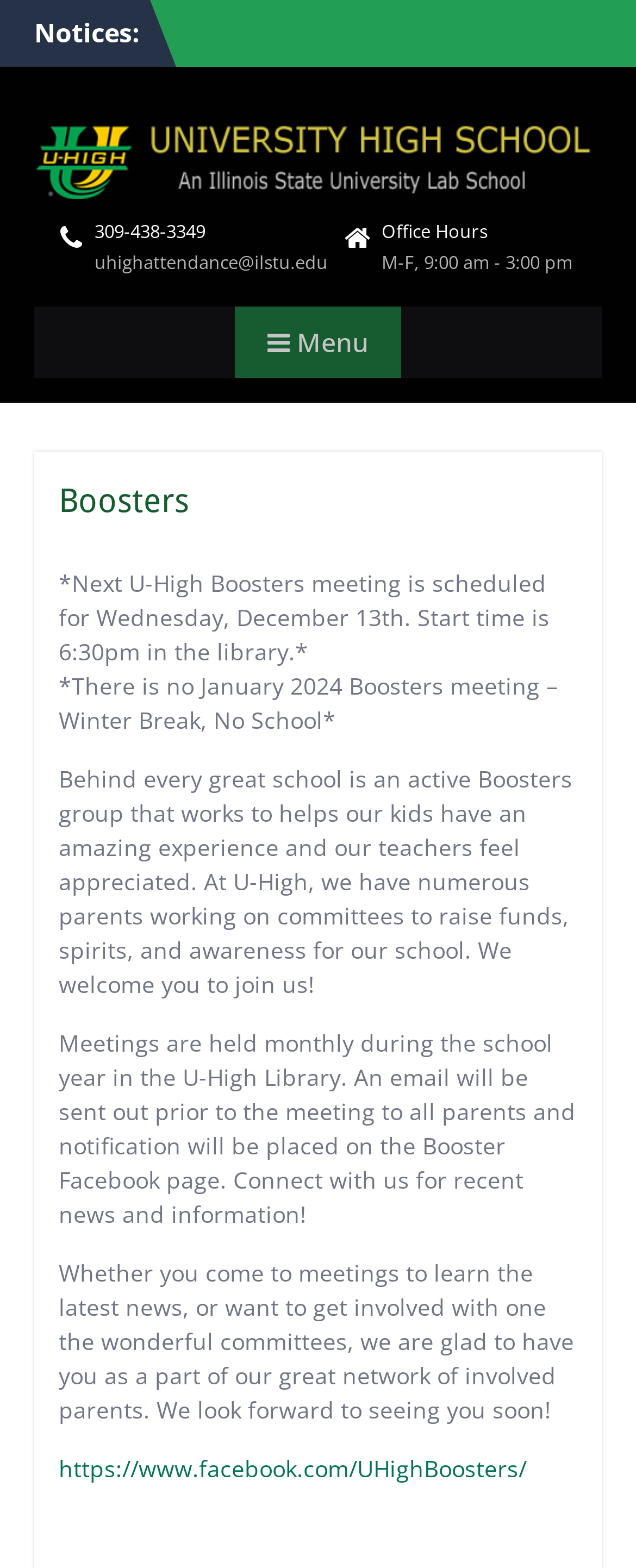Please provide a detailed answer to the question below by examining the image:
What is the purpose of the Boosters group?

I found the purpose of the Boosters group by reading the static text element with the text 'Behind every great school is an active Boosters group that works to helps our kids have an amazing experience and our teachers feel appreciated.' which is located in the menu dropdown.